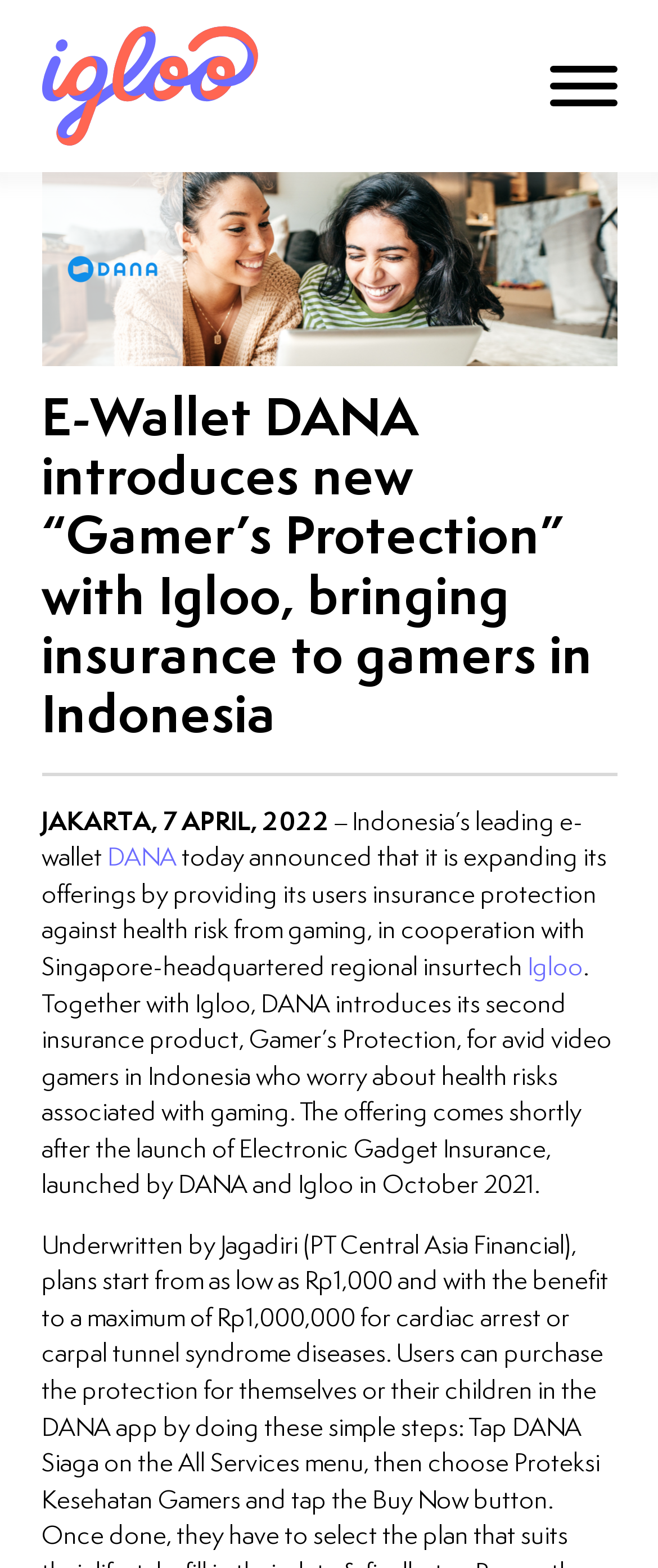Please provide a detailed answer to the question below by examining the image:
What is the location of Igloo's headquarters?

The webpage describes Igloo as a Singapore-headquartered regional insurtech, indicating that its headquarters are located in Singapore.